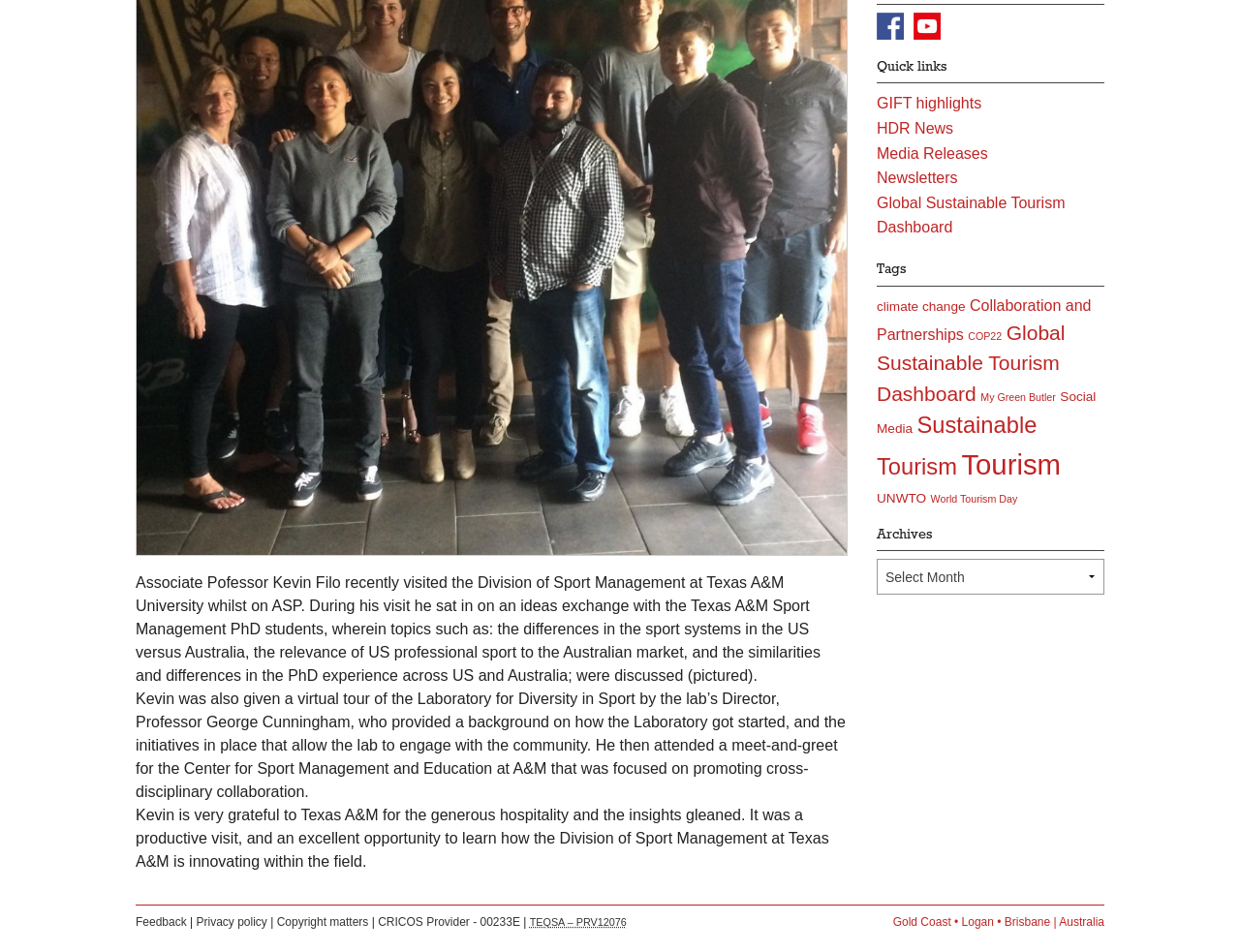Locate the bounding box of the user interface element based on this description: "Collaboration and Partnerships".

[0.707, 0.312, 0.88, 0.36]